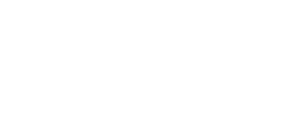Describe all the elements in the image with great detail.

This image features the **Dolphin Triton PS In Ground Automatic Pool Cleaner**, a product designed for efficiently maintaining in-ground swimming pools. The cleaner is highlighted for its advanced features, which provide flexibility in operation and adaptability to various pool sizes and types of water. The product emphasizes its ability to trap debris and bacteria while helping to prevent scaling on pipes and surfaces. 

In addition to its core functionalities, it's mentioned that investing in multiple filters can enhance performance, ensuring a smoother operation year-round. The cleaner is known for reducing noise levels, quickly removing large particles due to its high flow rate, and featuring clog detection that alerts users when maintenance is needed. 

Overall, the Dolphin Triton PS is presented as a high-quality solution for pool cleaning, ideal for those looking to maintain a crystal-clear swimming environment with minimal effort.